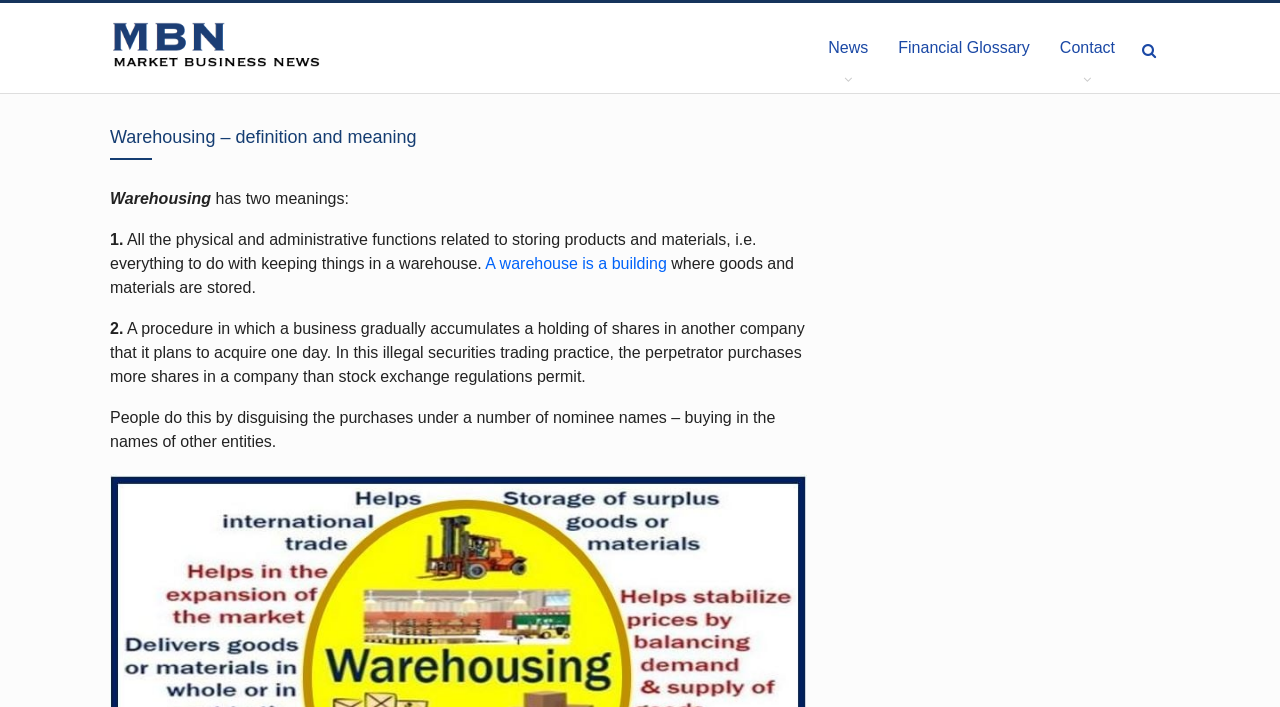Please respond in a single word or phrase: 
What is the purpose of gradually accumulating shares in a company?

To acquire the company